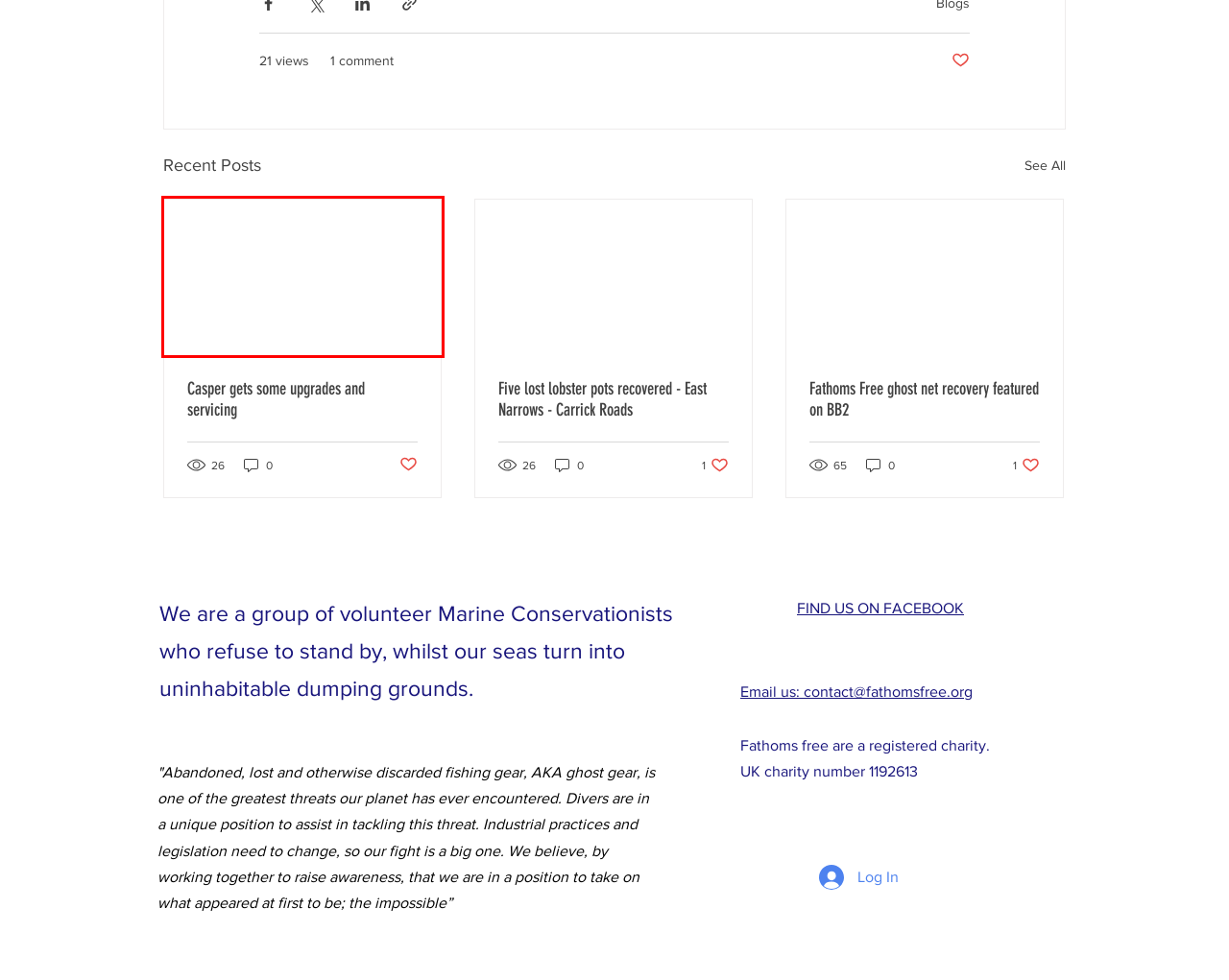Given a screenshot of a webpage with a red rectangle bounding box around a UI element, select the best matching webpage description for the new webpage that appears after clicking the highlighted element. The candidate descriptions are:
A. Fathoms Free ghost net recovery - Falmouth - BBC2 Cornwall with Simon Reeve
B. #paddleforplastic
C. Casper gets some upgrades and servicing
D. Blog | FathomsFree
E. Five lost lobster pots recovered - Carrick Roads, Falmouth, Cornwall
F. Ghost Gear &  Marine Debris report
G. Fathoms Free - Marine Conservation and Awareness
H. Shop | FathomsFree

C